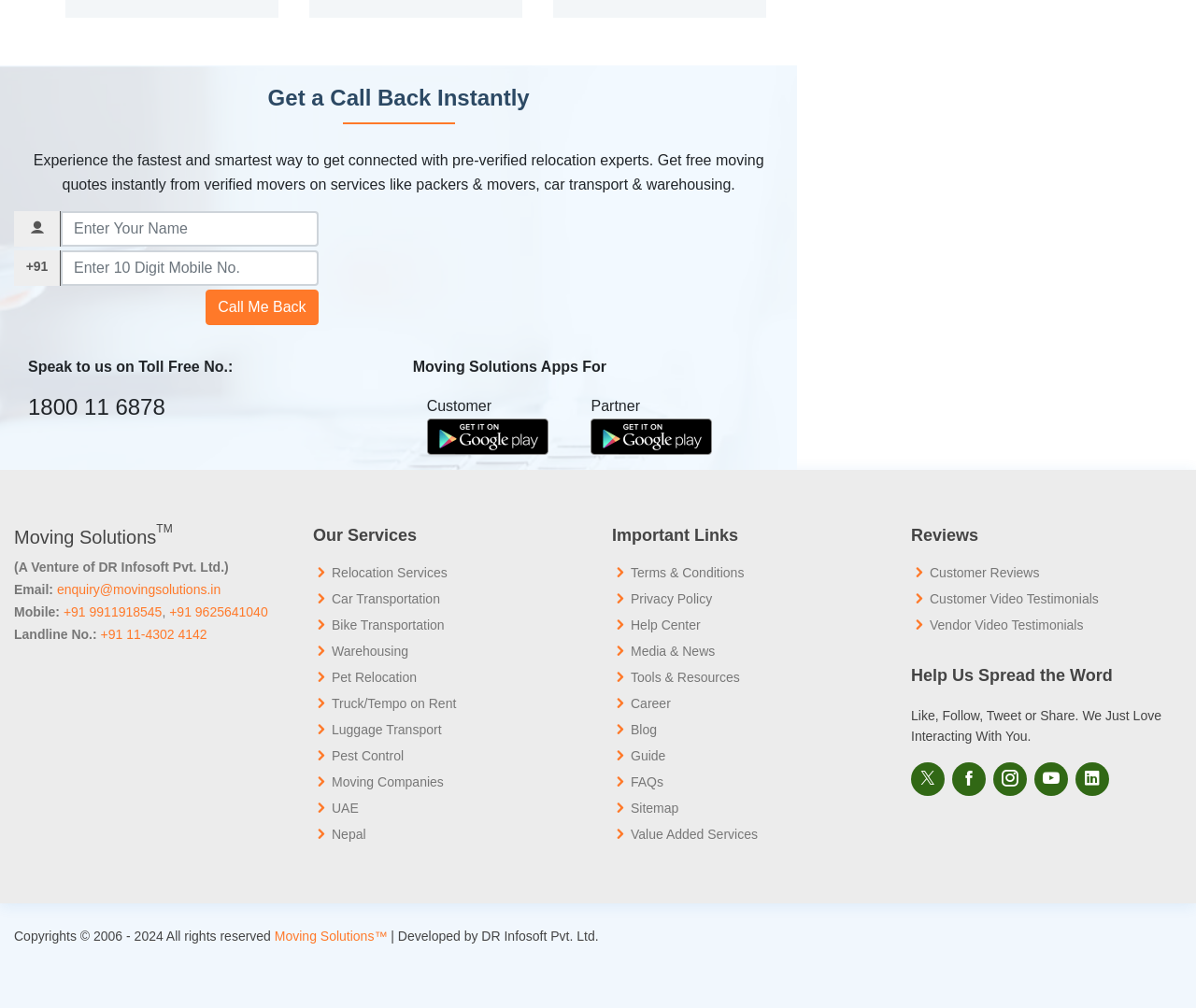Determine the bounding box coordinates of the element's region needed to click to follow the instruction: "Open the Moving Solutions Partner App". Provide these coordinates as four float numbers between 0 and 1, formatted as [left, top, right, bottom].

[0.357, 0.424, 0.458, 0.44]